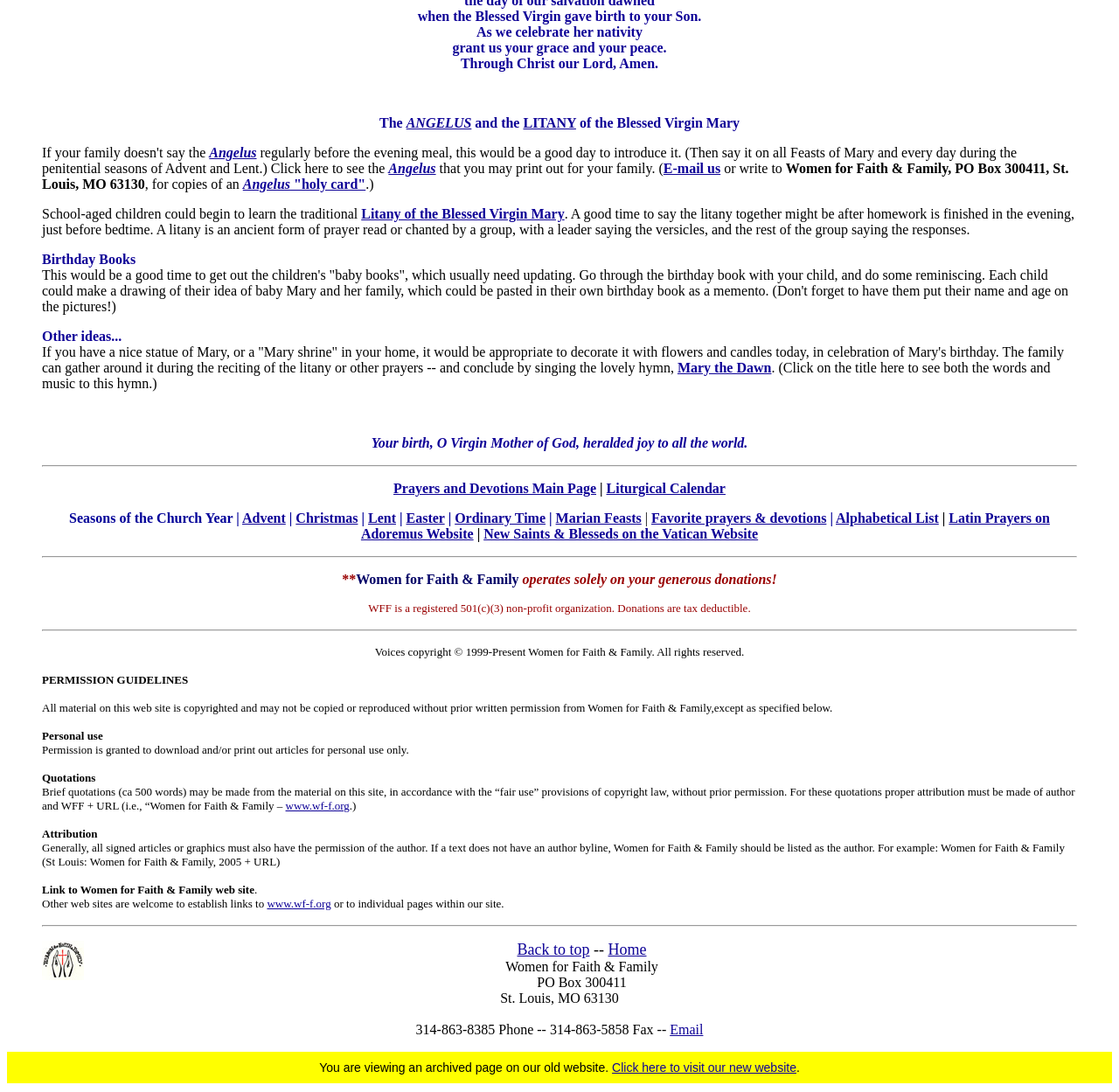What is the occasion being celebrated?
Using the information presented in the image, please offer a detailed response to the question.

The webpage is celebrating the birthday of Mary, the Blessed Virgin, as indicated by the text 'As we celebrate her nativity' and 'Birthday Books'.